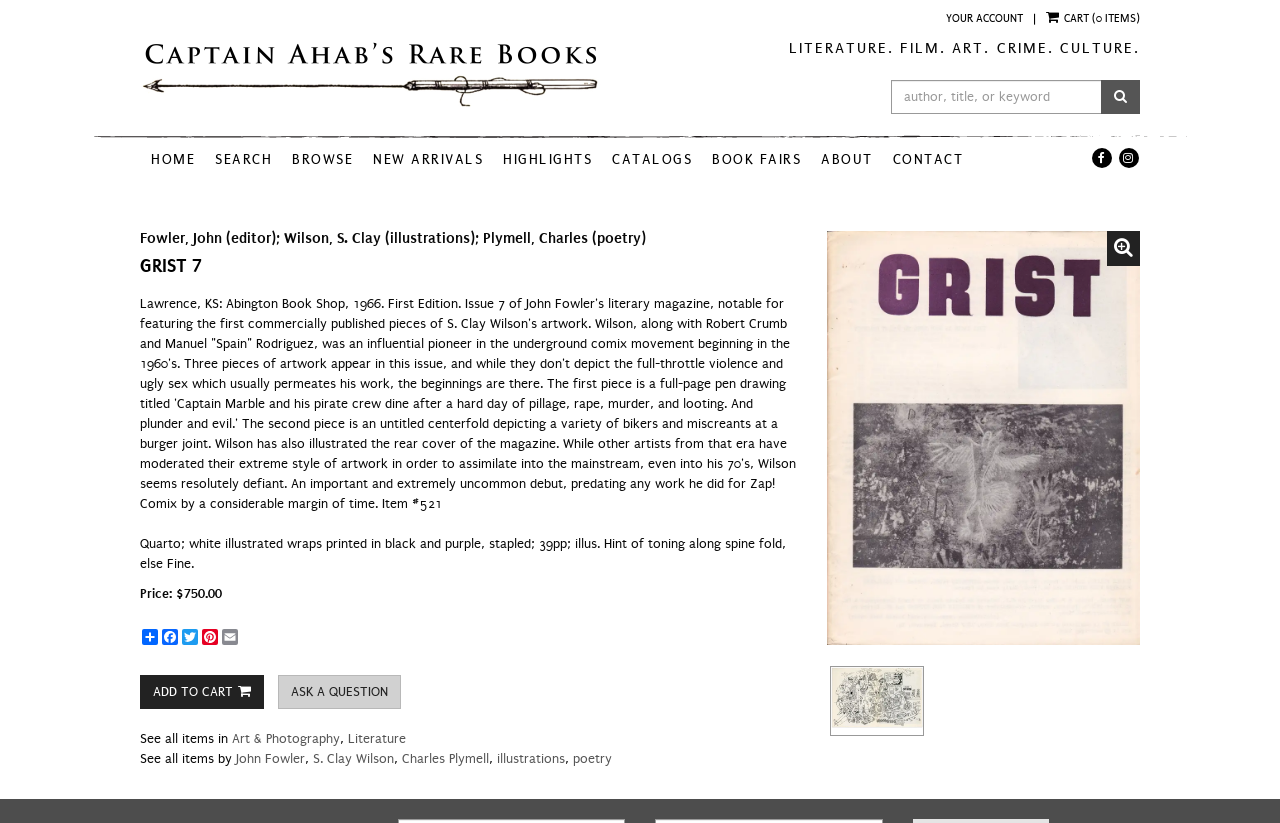Highlight the bounding box coordinates of the element you need to click to perform the following instruction: "Find on Facebook."

[0.853, 0.18, 0.869, 0.204]